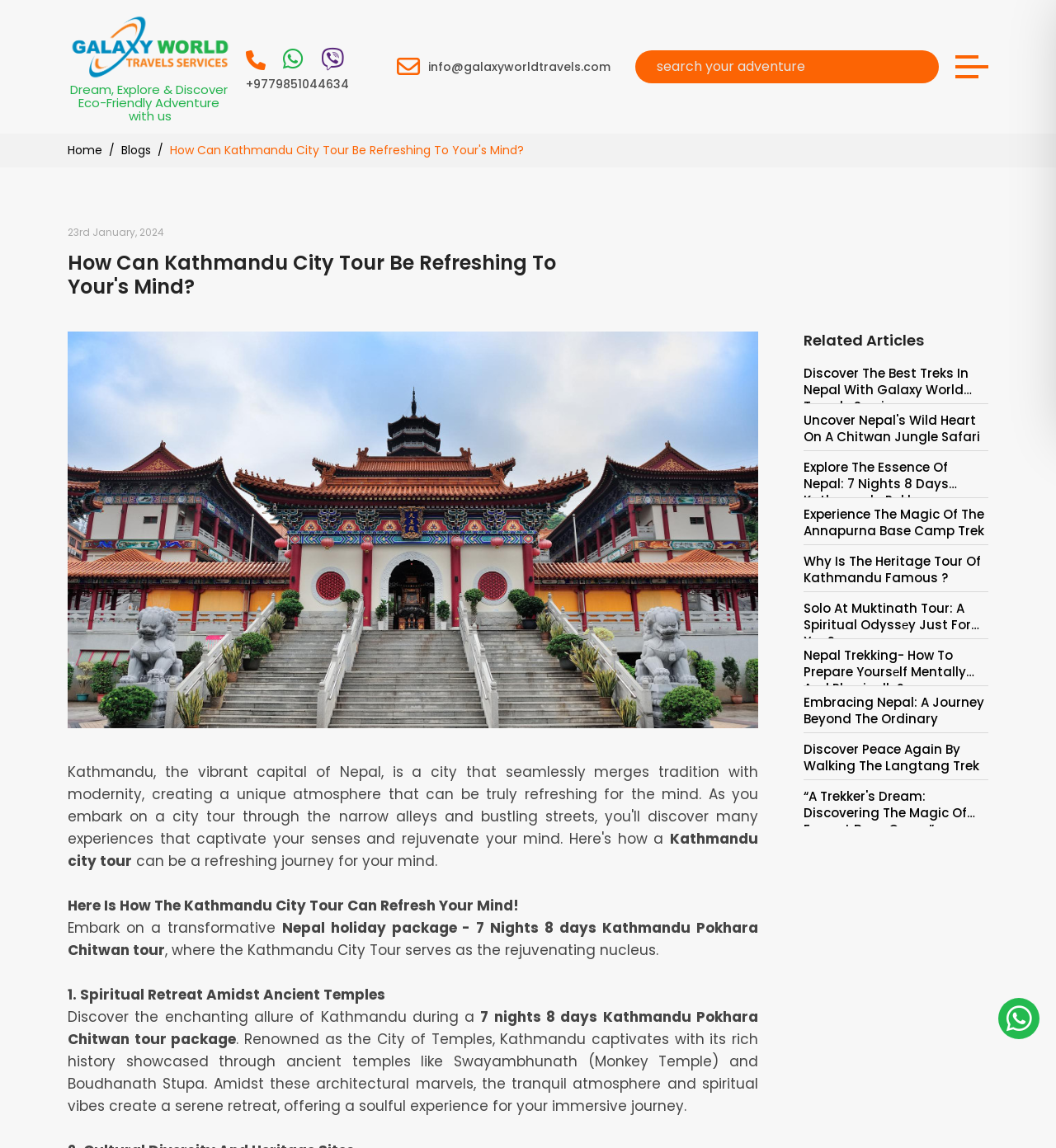Please find the bounding box coordinates of the element that you should click to achieve the following instruction: "Contact Galaxy World Travels via email". The coordinates should be presented as four float numbers between 0 and 1: [left, top, right, bottom].

[0.405, 0.051, 0.578, 0.065]